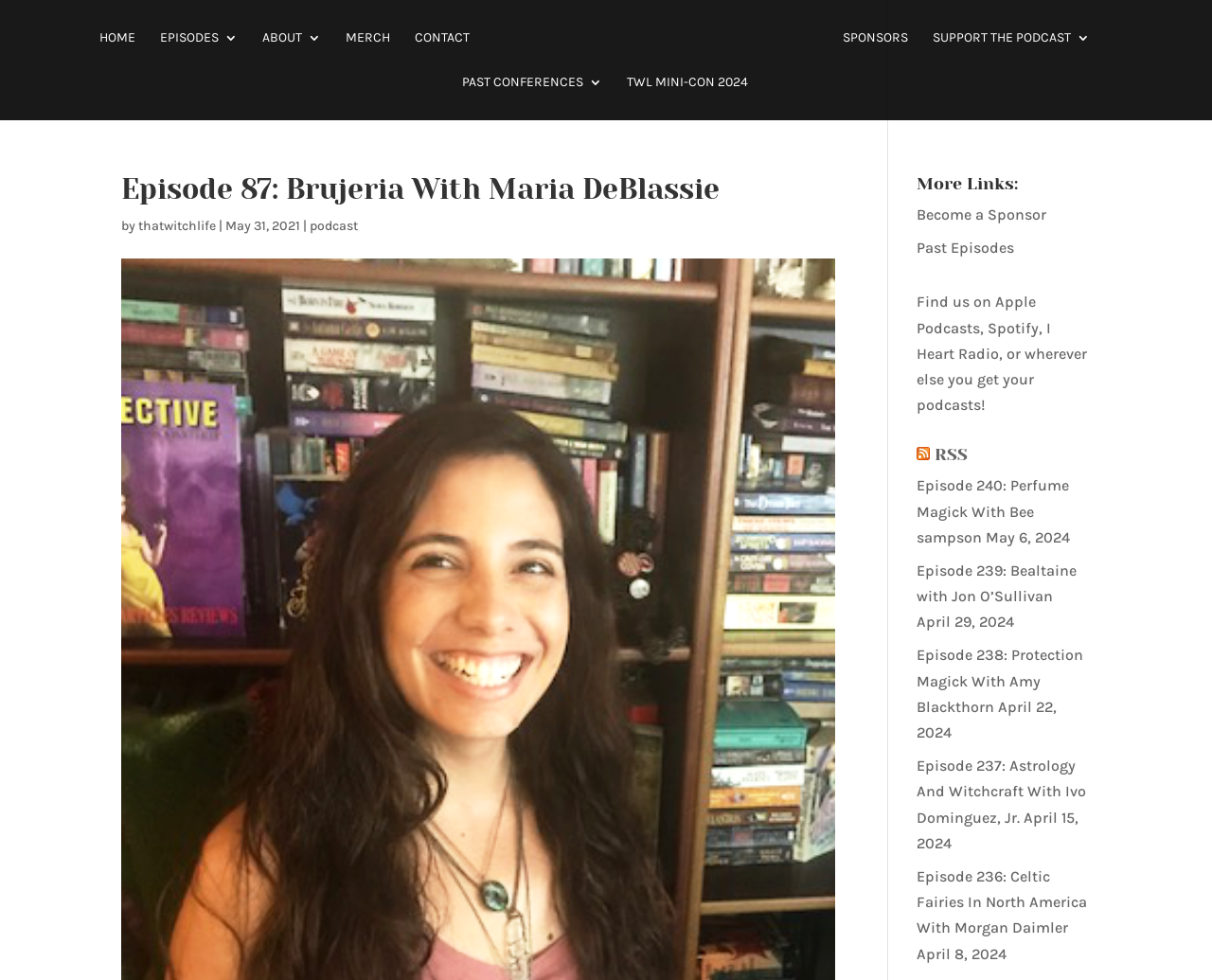Please provide a comprehensive answer to the question below using the information from the image: How many links are in the top navigation bar?

I counted the links in the top navigation bar, which are 'HOME', 'EPISODES', 'ABOUT', 'MERCH', and 'CONTACT', and found that there are 5 links in total.